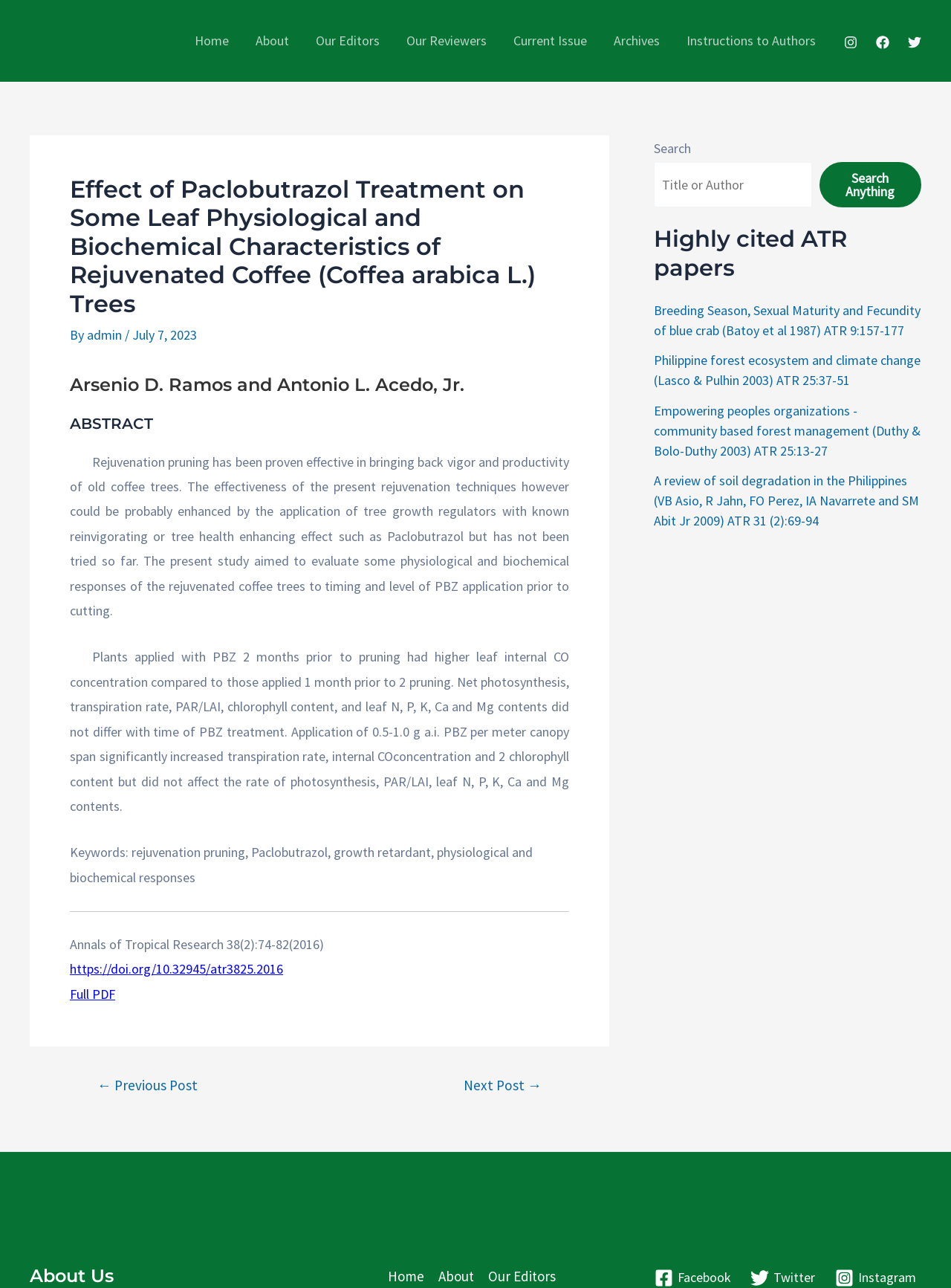Provide a thorough and detailed response to the question by examining the image: 
What is the format of the full article?

I found the answer by looking at the link that says 'Full PDF', which suggests that the full article is available in PDF format.